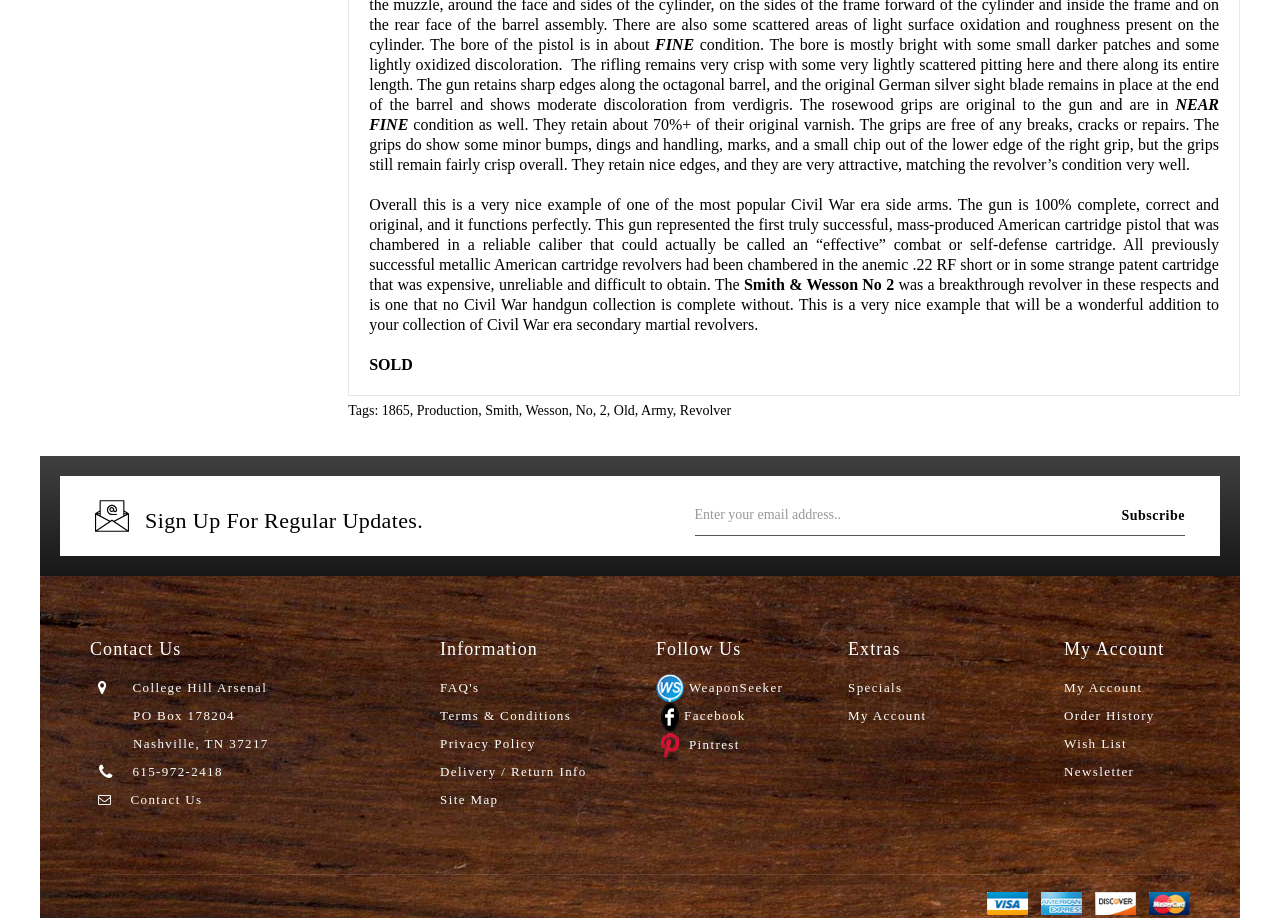Is the gun still available for sale?
From the image, provide a succinct answer in one word or a short phrase.

No